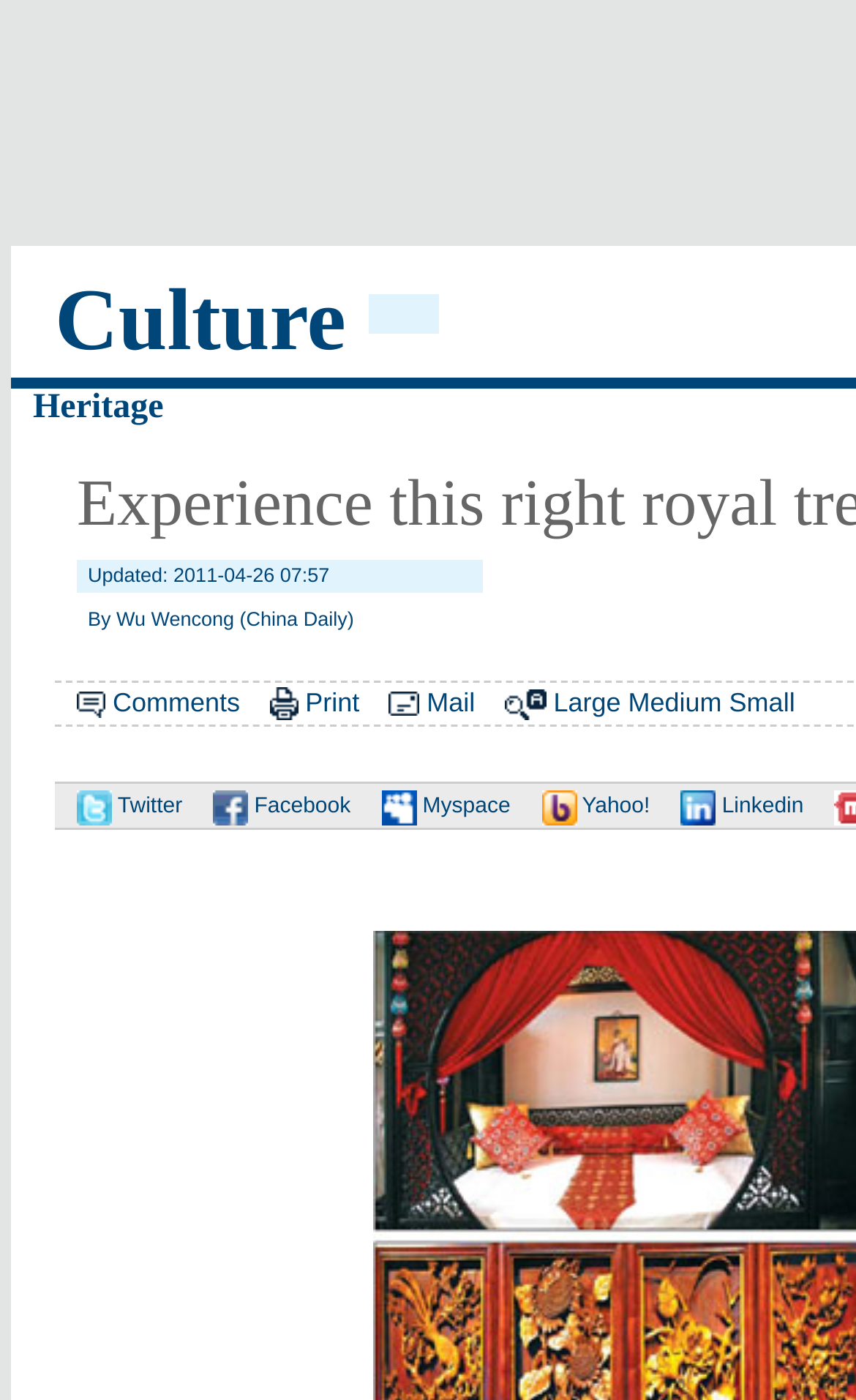Describe all visible elements and their arrangement on the webpage.

This webpage appears to be an article or blog post about a hotel that offers guests an insight into the life and times of an old imperial capital. 

At the top, there is a heading "Experience this right royal treat" which is the main title of the page. Below it, there is a section with a "Culture" label, followed by a series of links including "Heritage". 

On the left side, there is a section with a heading "Updated: 2011-04-26 07:57", which seems to be a timestamp or publication date. Next to it, there are several small images and links, including "Comments", "Print", "Mail", and different font size options. 

On the bottom, there is a row of social media links, including "Twitter", "Facebook", "Myspace", "Yahoo!", and "Linkedin", each accompanied by a small icon.